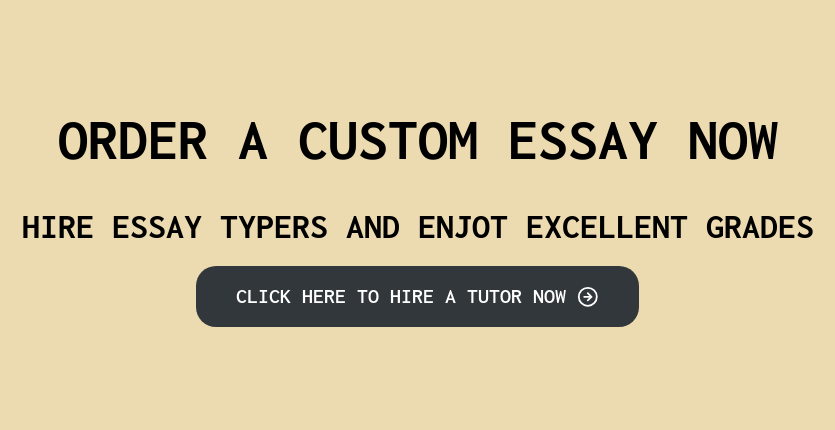What is the background color of the image? Observe the screenshot and provide a one-word or short phrase answer.

Soft beige